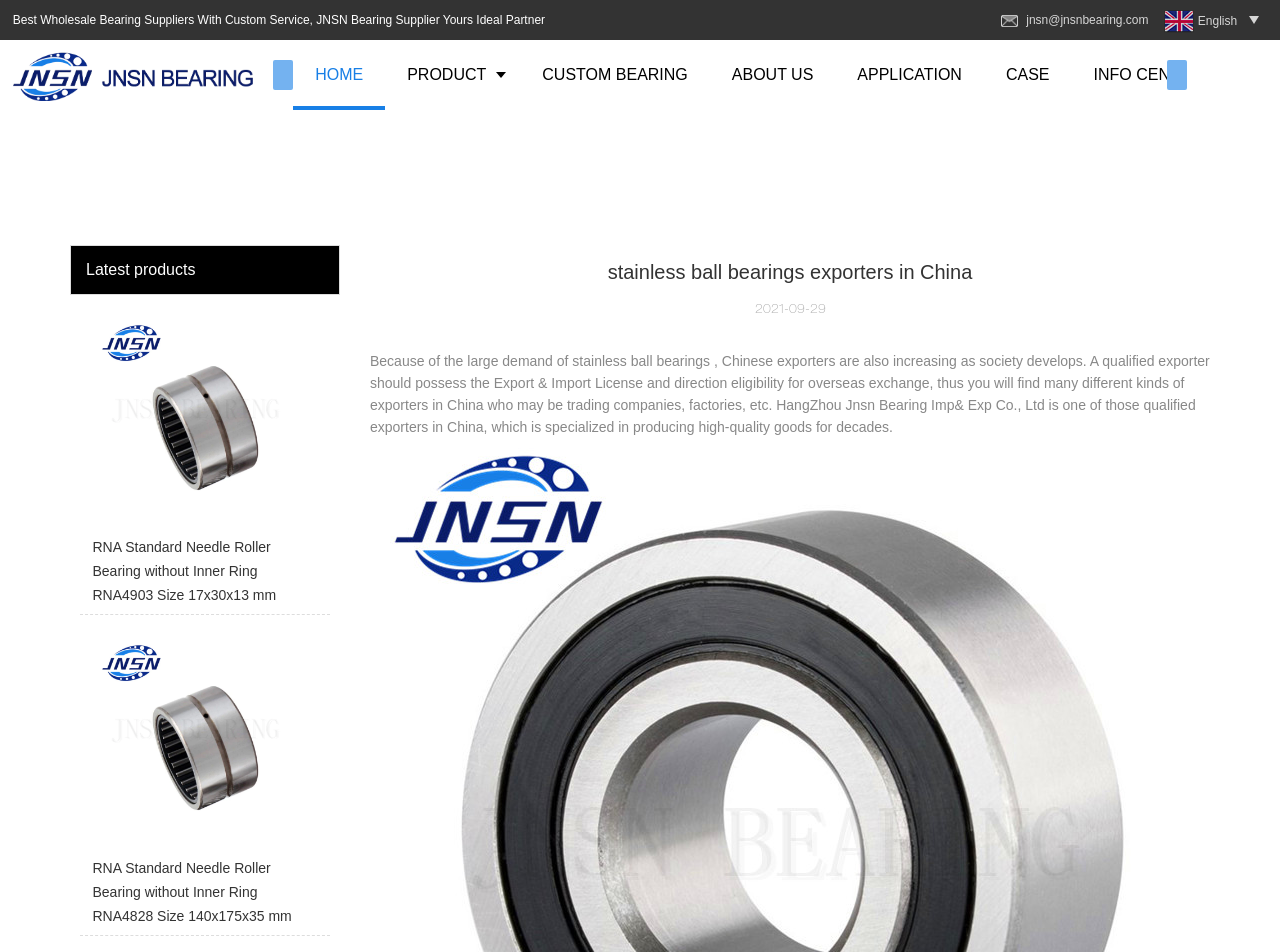What is the contact email of the company?
Provide a well-explained and detailed answer to the question.

The contact email of the company can be found in the link at the top right corner of the webpage, which says 'jnsn@jnsnbearing.com'. This suggests that this is the email address to contact the company.